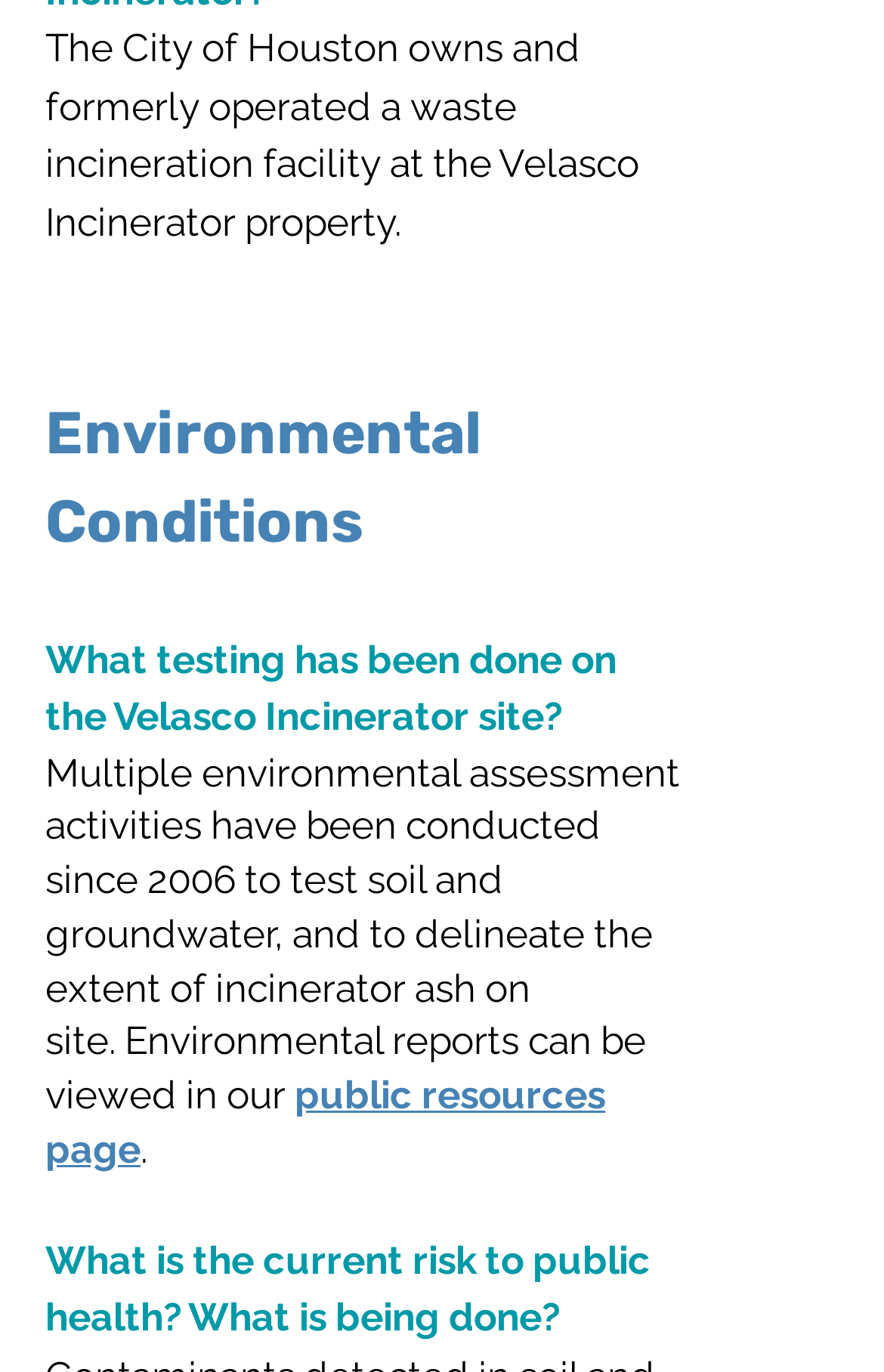Please specify the bounding box coordinates in the format (top-left x, top-left y, bottom-right x, bottom-right y), with values ranging from 0 to 1. Identify the bounding box for the UI component described as follows: p

[0.333, 0.782, 0.362, 0.815]